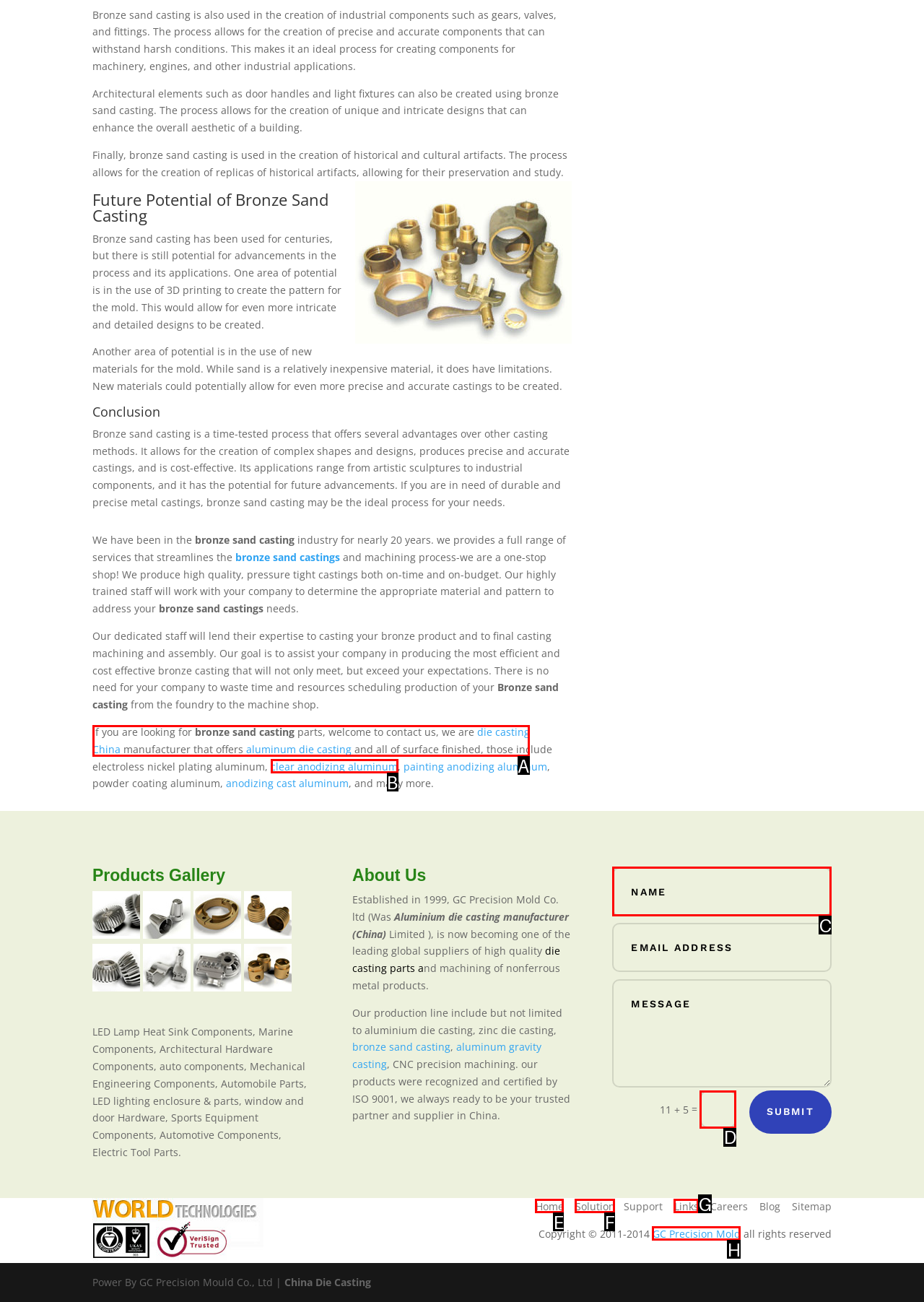Select the letter associated with the UI element you need to click to perform the following action: Click the 'die casting China' link
Reply with the correct letter from the options provided.

A